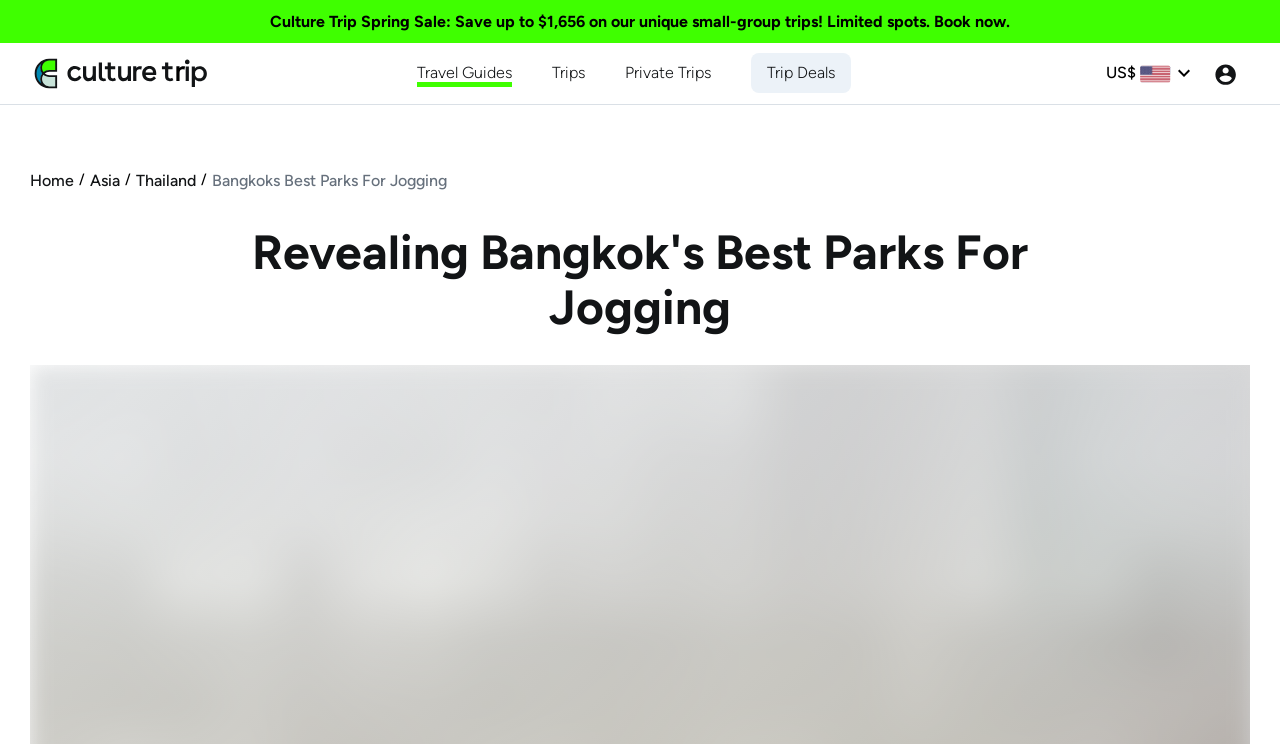What is the currency symbol used?
Carefully analyze the image and provide a thorough answer to the question.

The currency symbol used on the webpage is 'US$', which is indicated by the StaticText element with the text 'US$' and an image of a currency icon next to it.